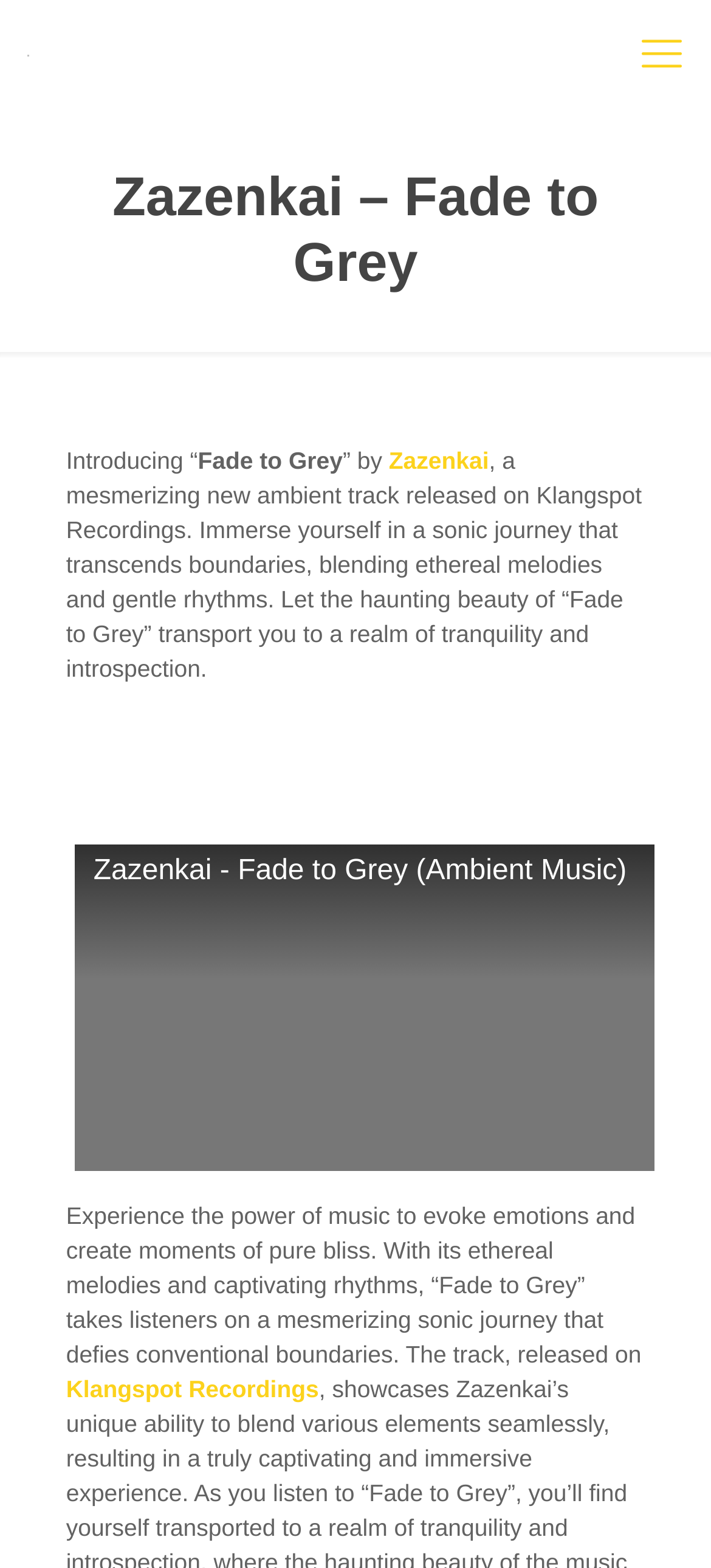Given the content of the image, can you provide a detailed answer to the question?
Who is the artist of the track?

The artist of the track is mentioned in the static text 'Introducing “Fade to Grey” by Zazenkai'.